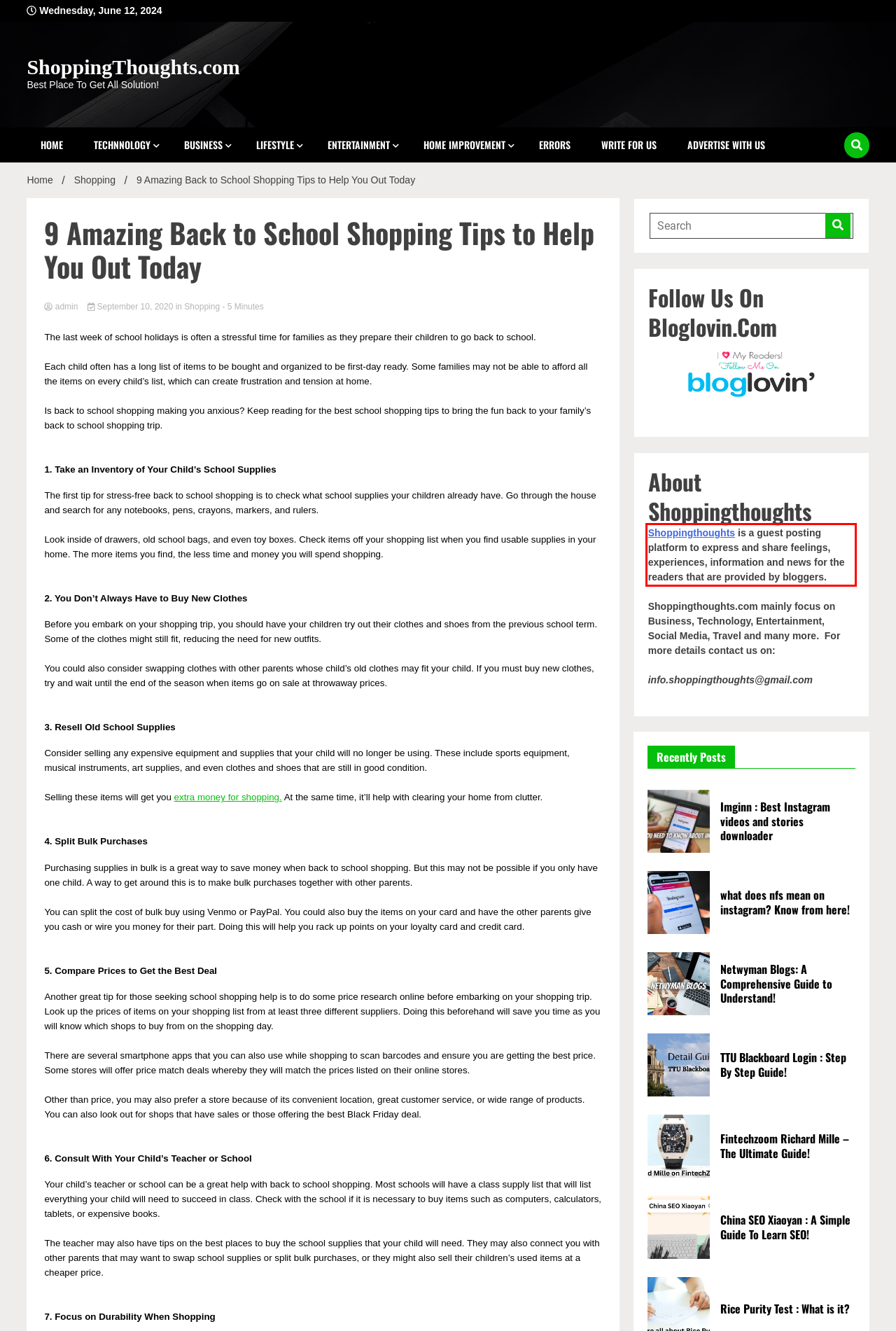Look at the provided screenshot of the webpage and perform OCR on the text within the red bounding box.

Shoppingthoughts is a guest posting platform to express and share feelings, experiences, information and news for the readers that are provided by bloggers.